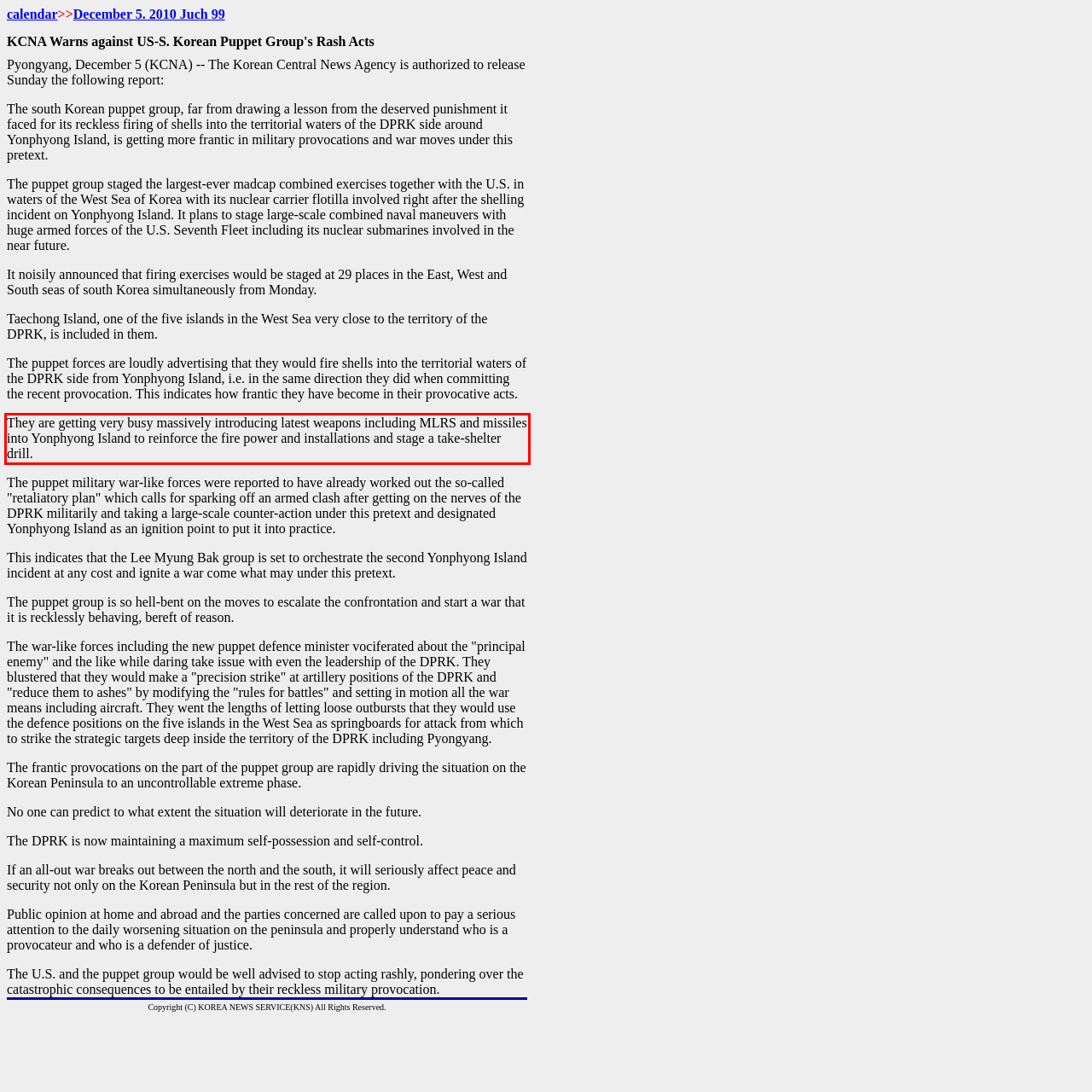You are presented with a webpage screenshot featuring a red bounding box. Perform OCR on the text inside the red bounding box and extract the content.

They are getting very busy massively introducing latest weapons including MLRS and missiles into Yonphyong Island to reinforce the fire power and installations and stage a take-shelter drill.